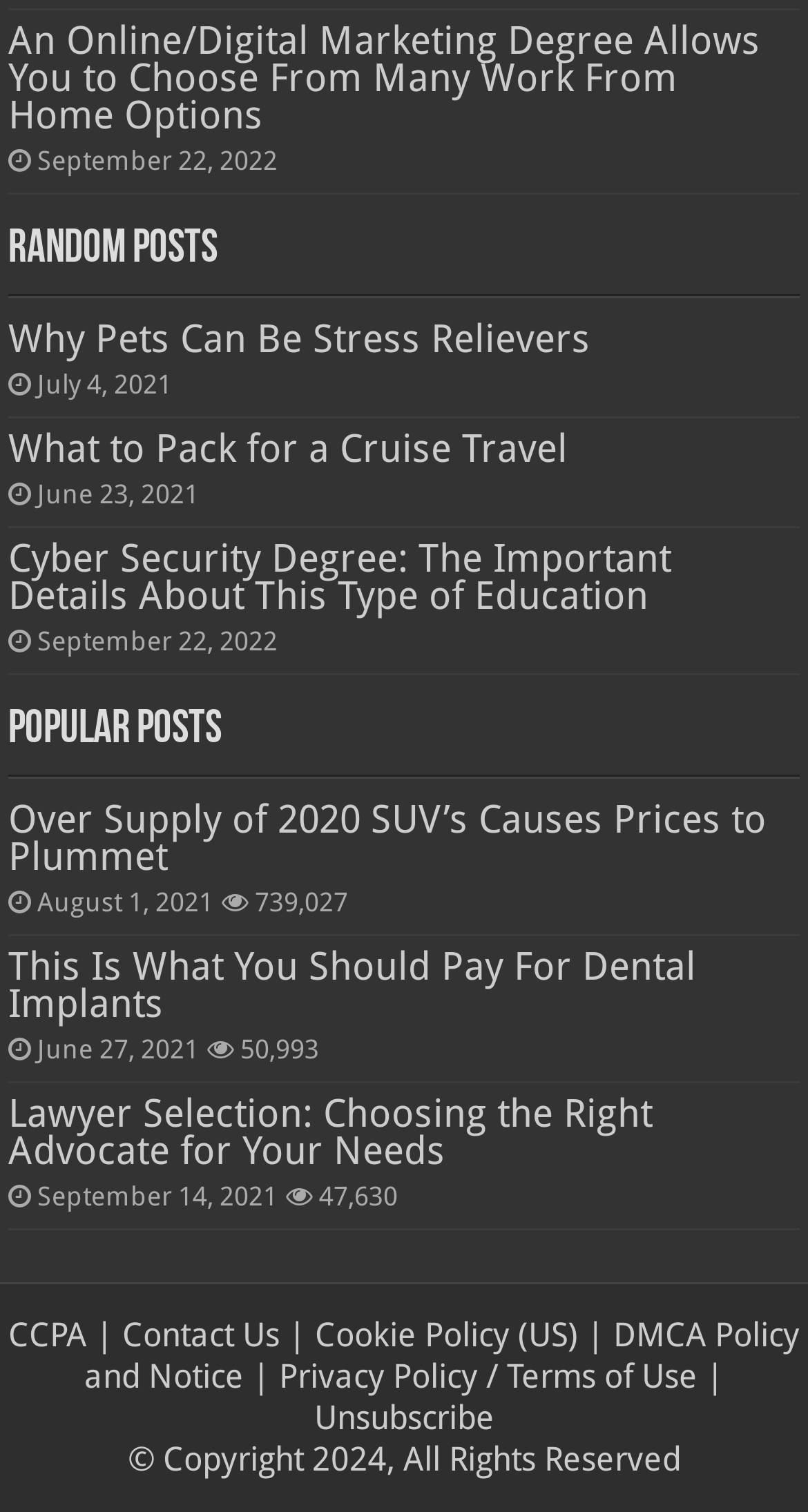Can you determine the bounding box coordinates of the area that needs to be clicked to fulfill the following instruction: "Read 'Why Pets Can Be Stress Relievers'"?

[0.01, 0.21, 0.731, 0.238]